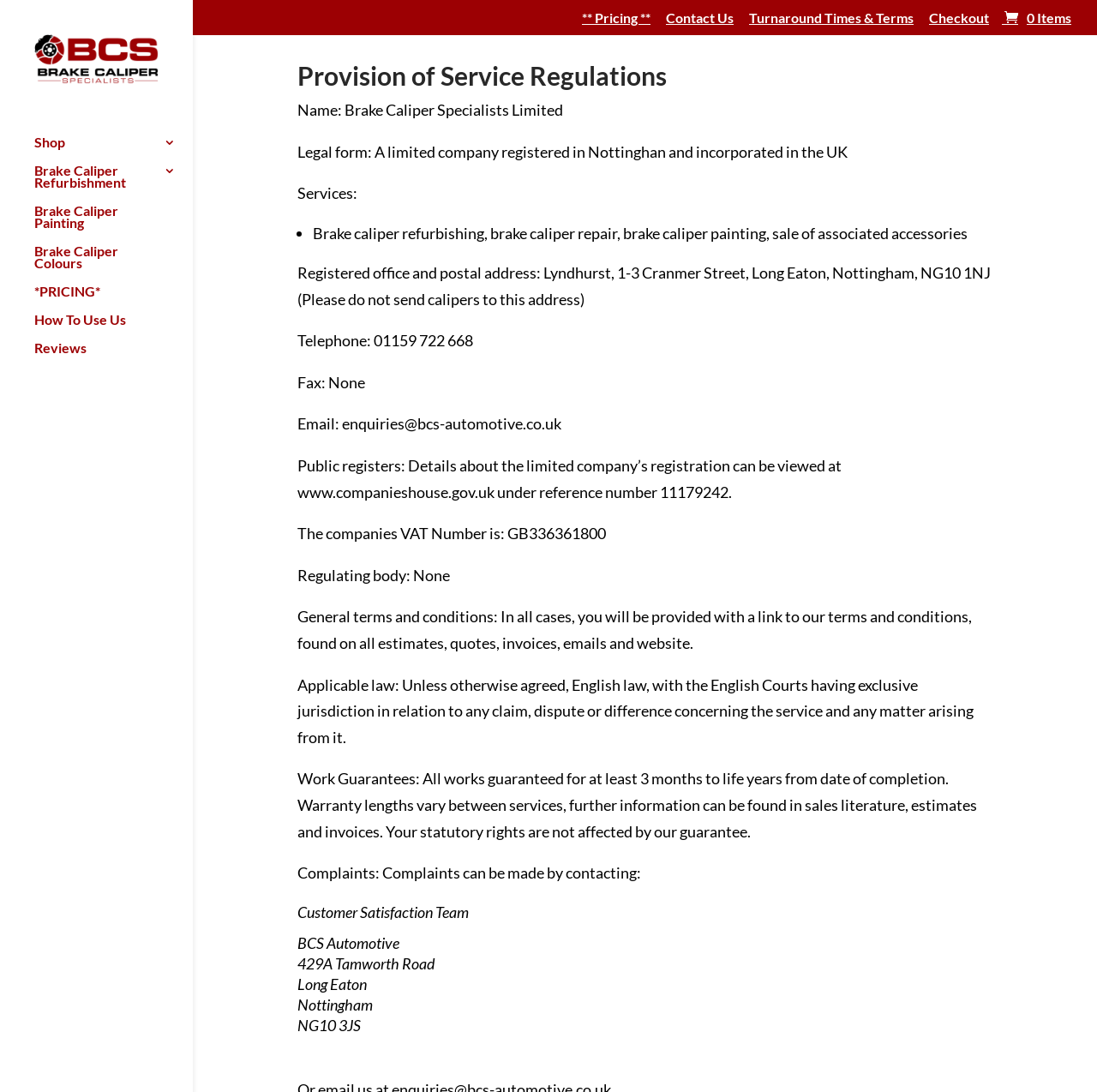Please identify the bounding box coordinates of the element I need to click to follow this instruction: "Contact Us".

[0.607, 0.01, 0.669, 0.032]